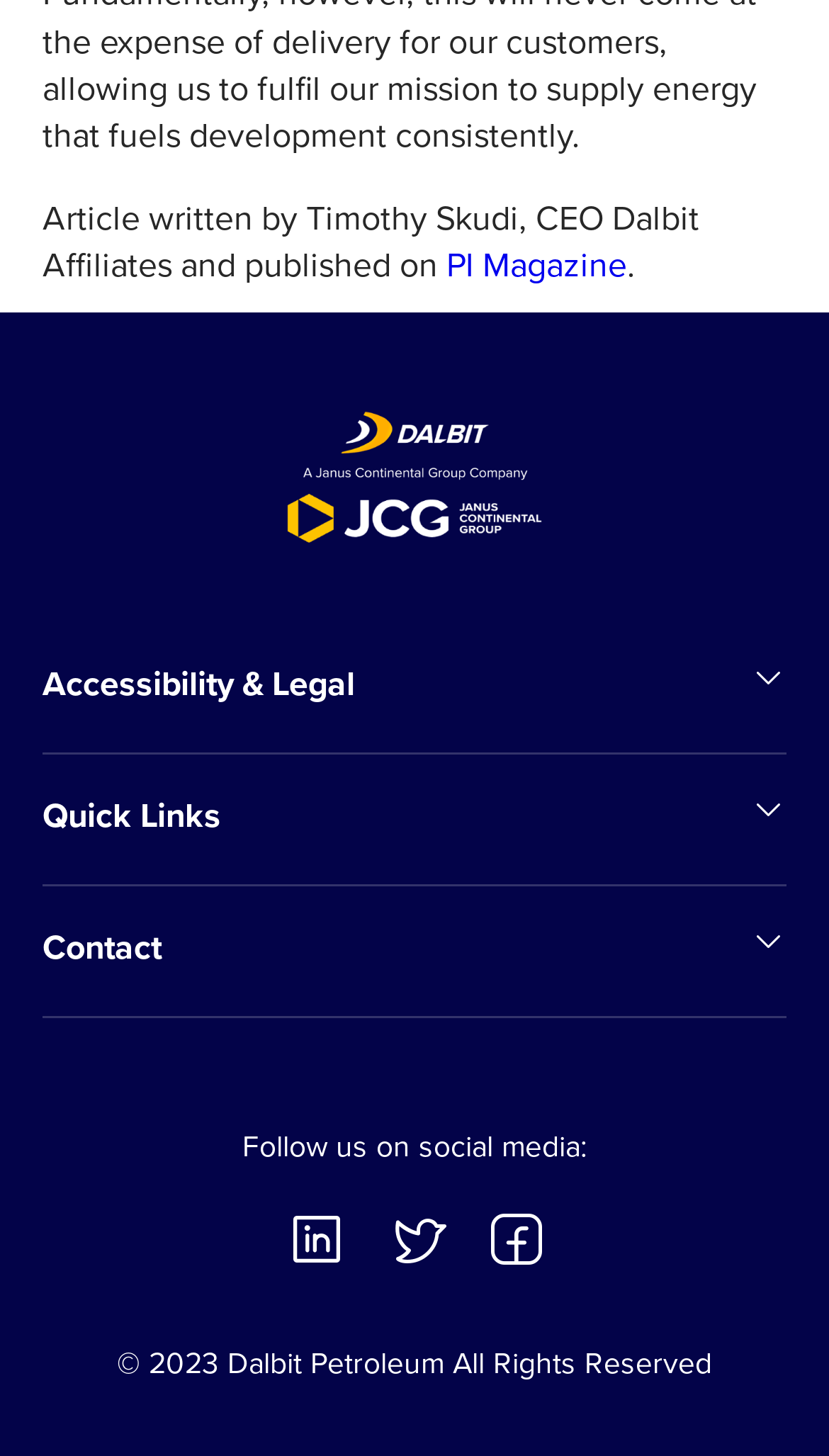Respond with a single word or phrase for the following question: 
How many quick links are there?

3